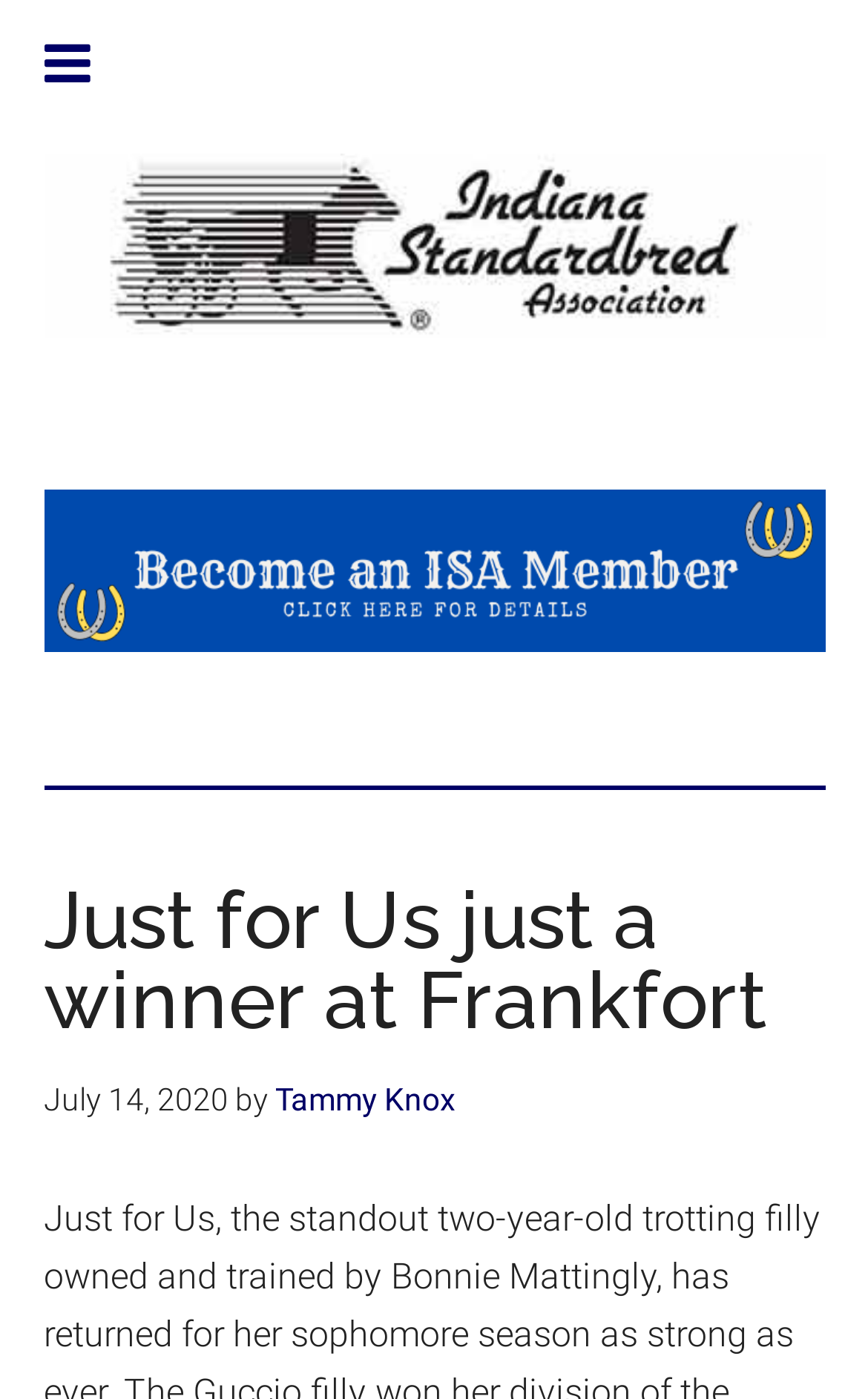What is the relevance of the generic element?
Refer to the image and provide a one-word or short phrase answer.

Additions